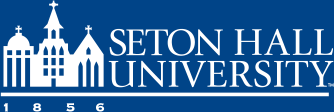Generate a detailed caption that describes the image.

The image features the official logo of Seton Hall University, an institution located in New Jersey that boasts a rich history since its founding in 1856. The logo prominently displays the university's name in bold white letters against a deep blue background, symbolizing its commitment to academic excellence and tradition. The design includes stylized representations of notable architectural elements, reflecting the university's historical significance and community atmosphere. This emblem serves as a visual representation of Seton Hall's dedication to providing a transformative educational experience for its students.